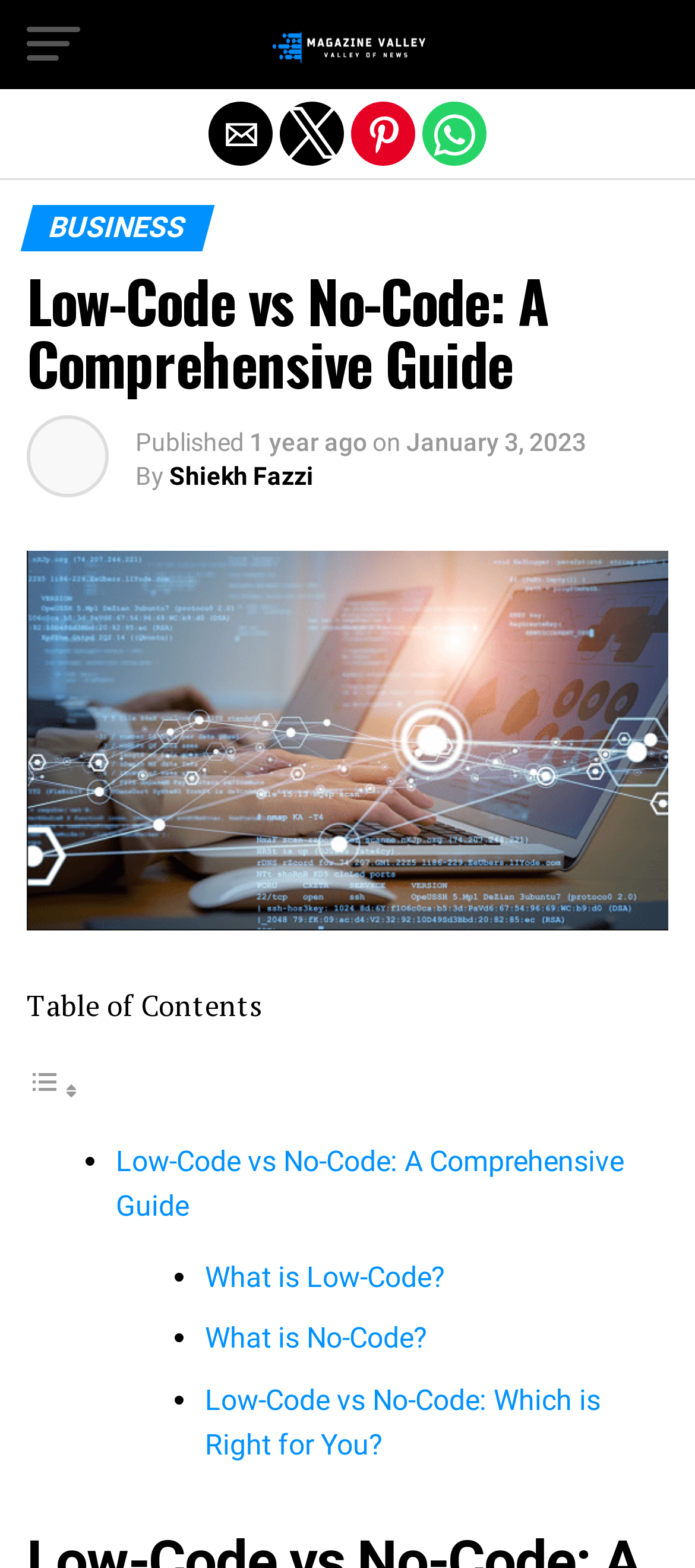Please identify the bounding box coordinates of the region to click in order to complete the task: "Toggle Table of Content". The coordinates must be four float numbers between 0 and 1, specified as [left, top, right, bottom].

[0.038, 0.684, 0.115, 0.706]